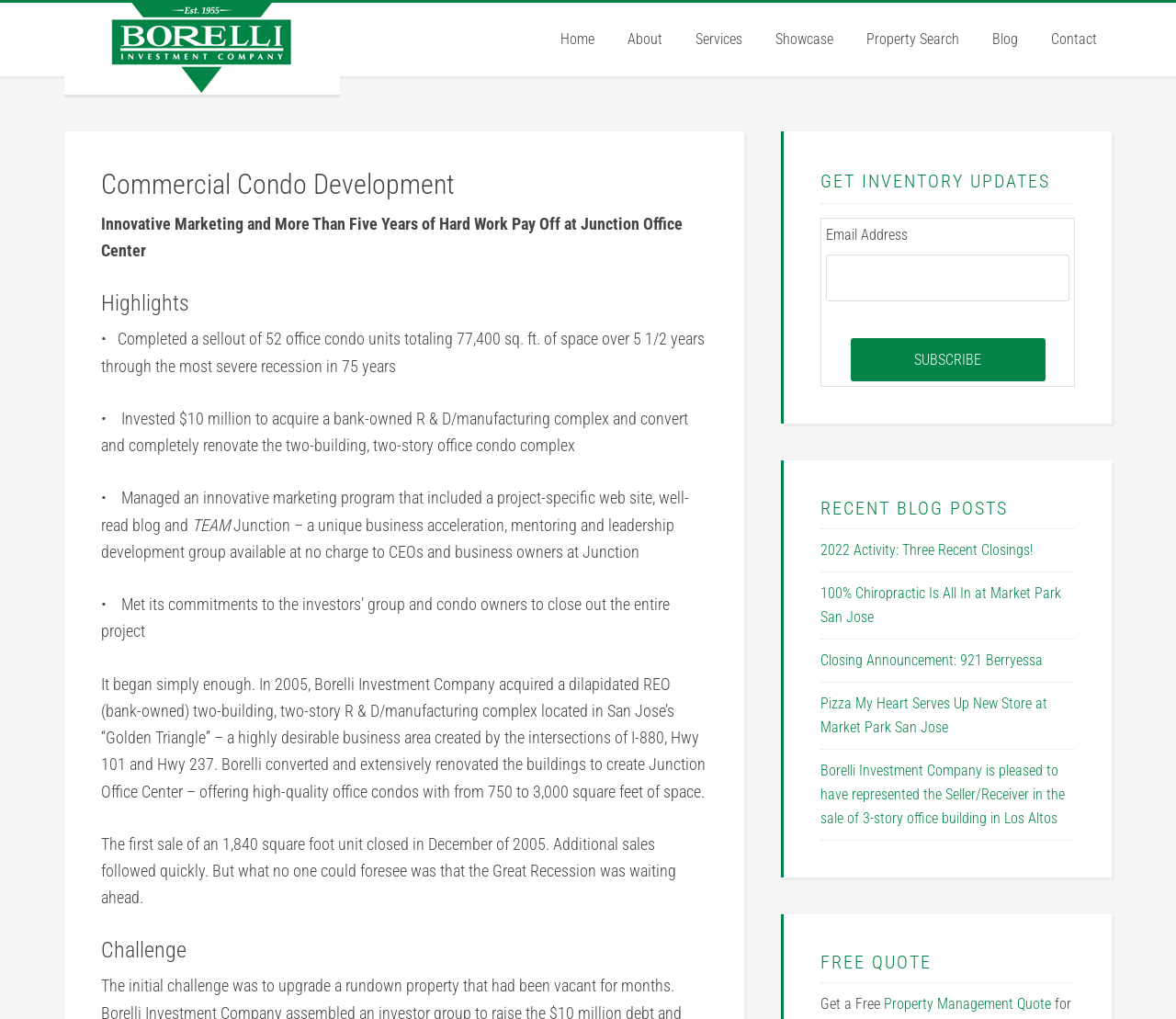Please specify the bounding box coordinates of the region to click in order to perform the following instruction: "Subscribe to get inventory updates".

[0.723, 0.332, 0.889, 0.374]